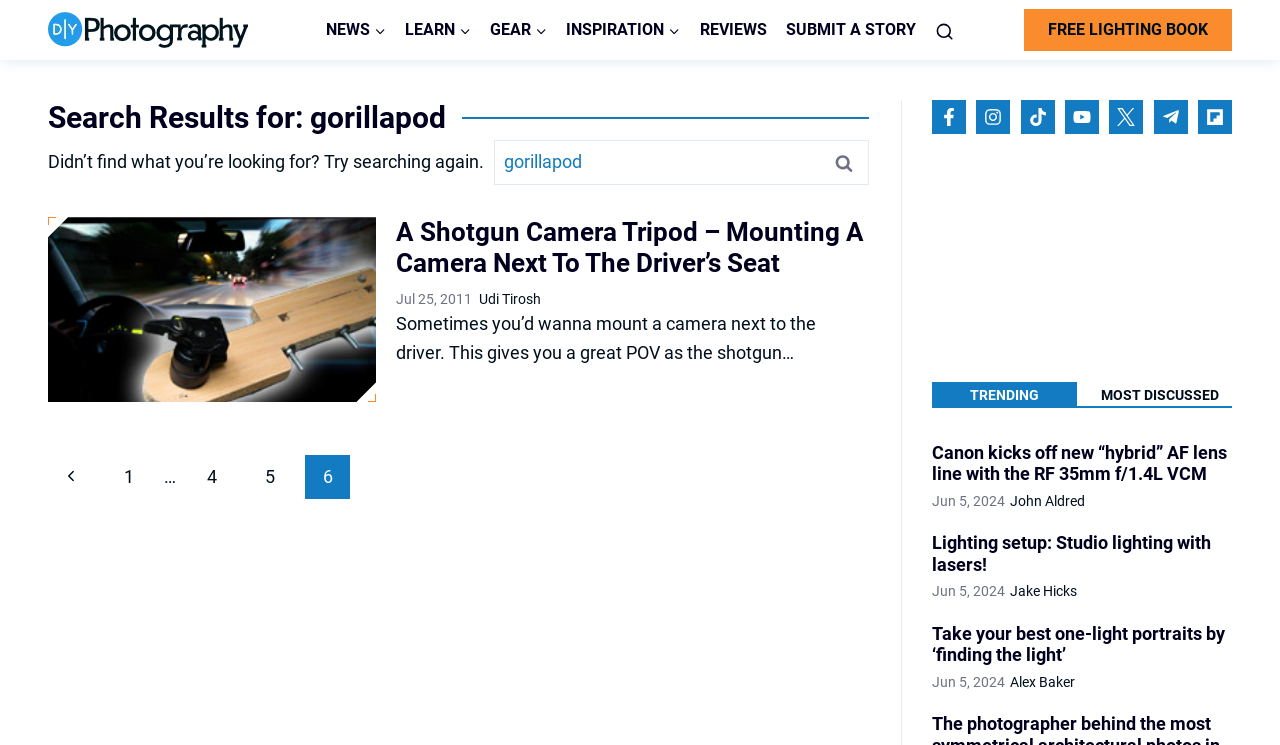Locate the UI element described by parent_node: Search for: value="Search" and provide its bounding box coordinates. Use the format (top-left x, top-left y, bottom-right x, bottom-right y) with all values as floating point numbers between 0 and 1.

[0.64, 0.188, 0.679, 0.249]